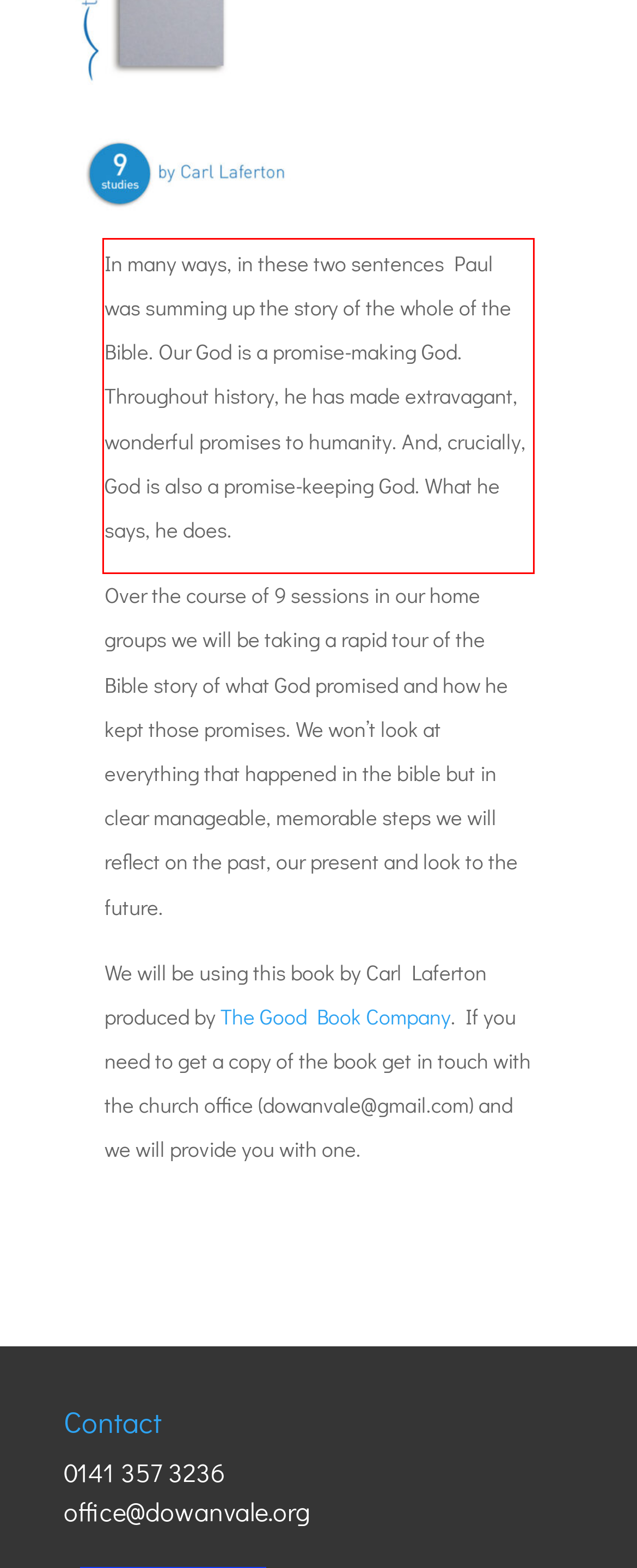Within the screenshot of a webpage, identify the red bounding box and perform OCR to capture the text content it contains.

In many ways, in these two sentences Paul was summing up the story of the whole of the Bible. Our God is a promise-making God. Throughout history, he has made extravagant, wonderful promises to humanity. And, crucially, God is also a promise-keeping God. What he says, he does.